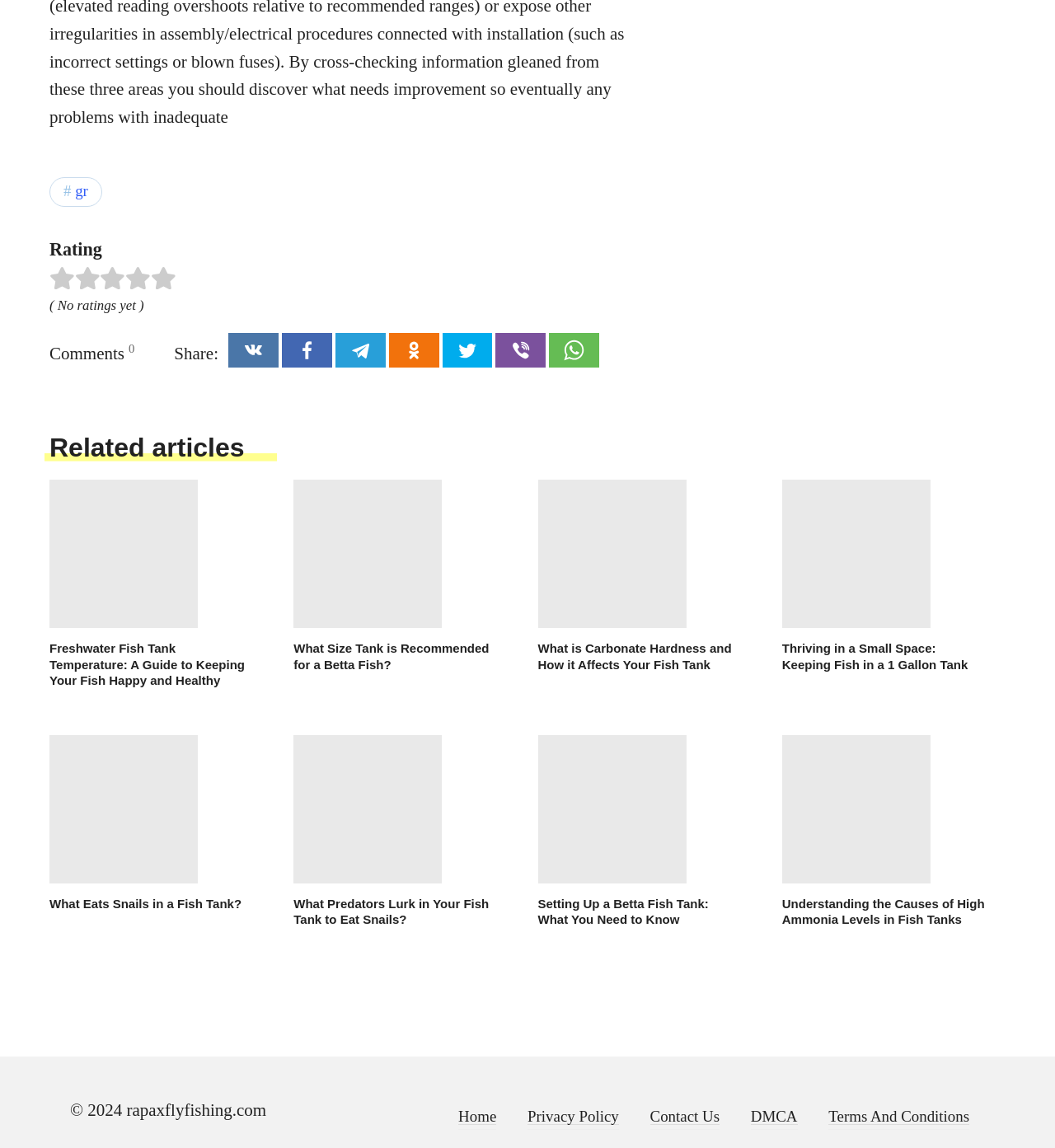Kindly determine the bounding box coordinates for the clickable area to achieve the given instruction: "Contact us".

None